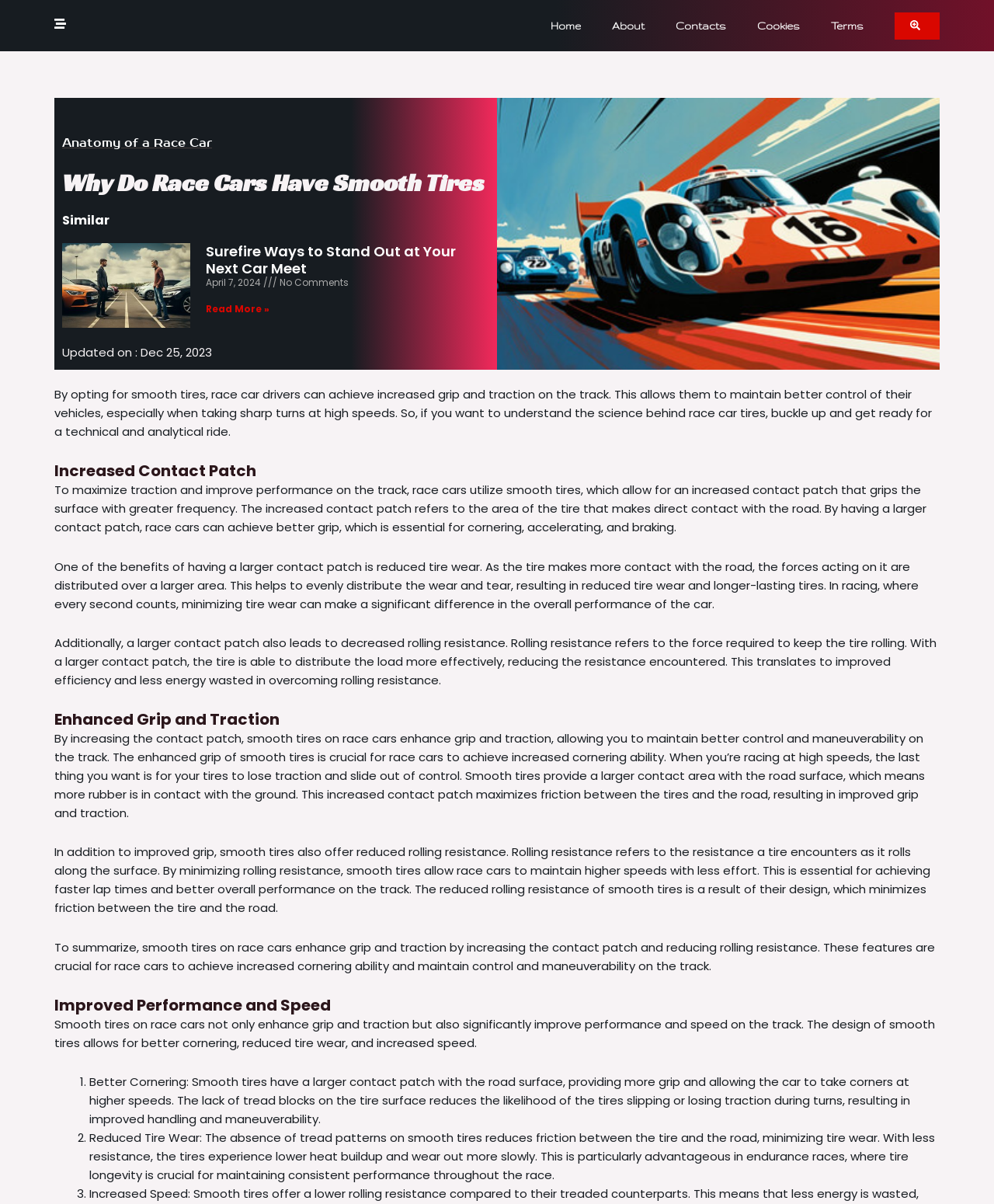Based on what you see in the screenshot, provide a thorough answer to this question: How many links are in the top navigation bar?

I counted the links in the top navigation bar, which are 'Home', 'About', 'Contacts', 'Cookies', and 'Terms', and found that there are 5 links in total.